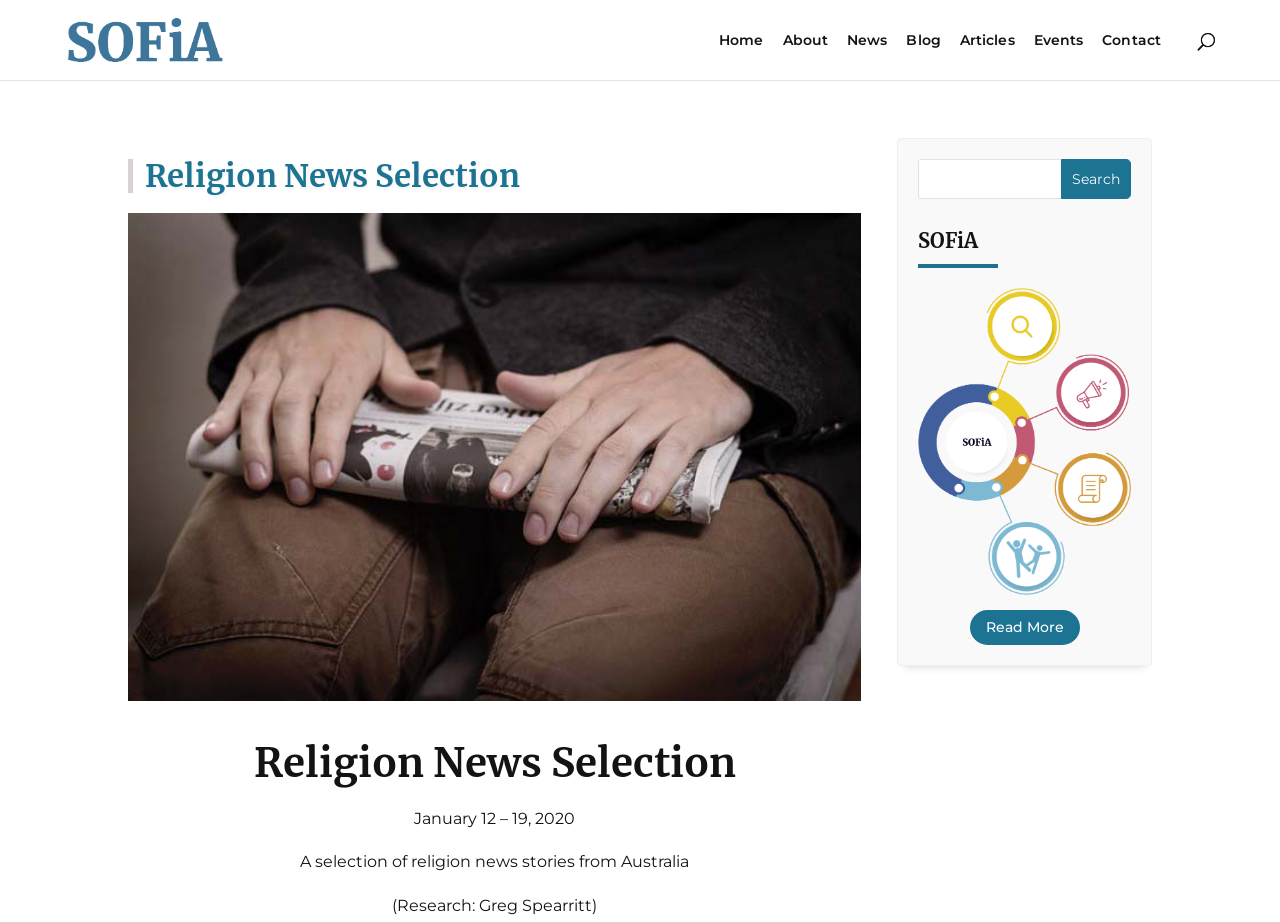Predict the bounding box coordinates of the UI element that matches this description: "News". The coordinates should be in the format [left, top, right, bottom] with each value between 0 and 1.

[0.662, 0.036, 0.693, 0.087]